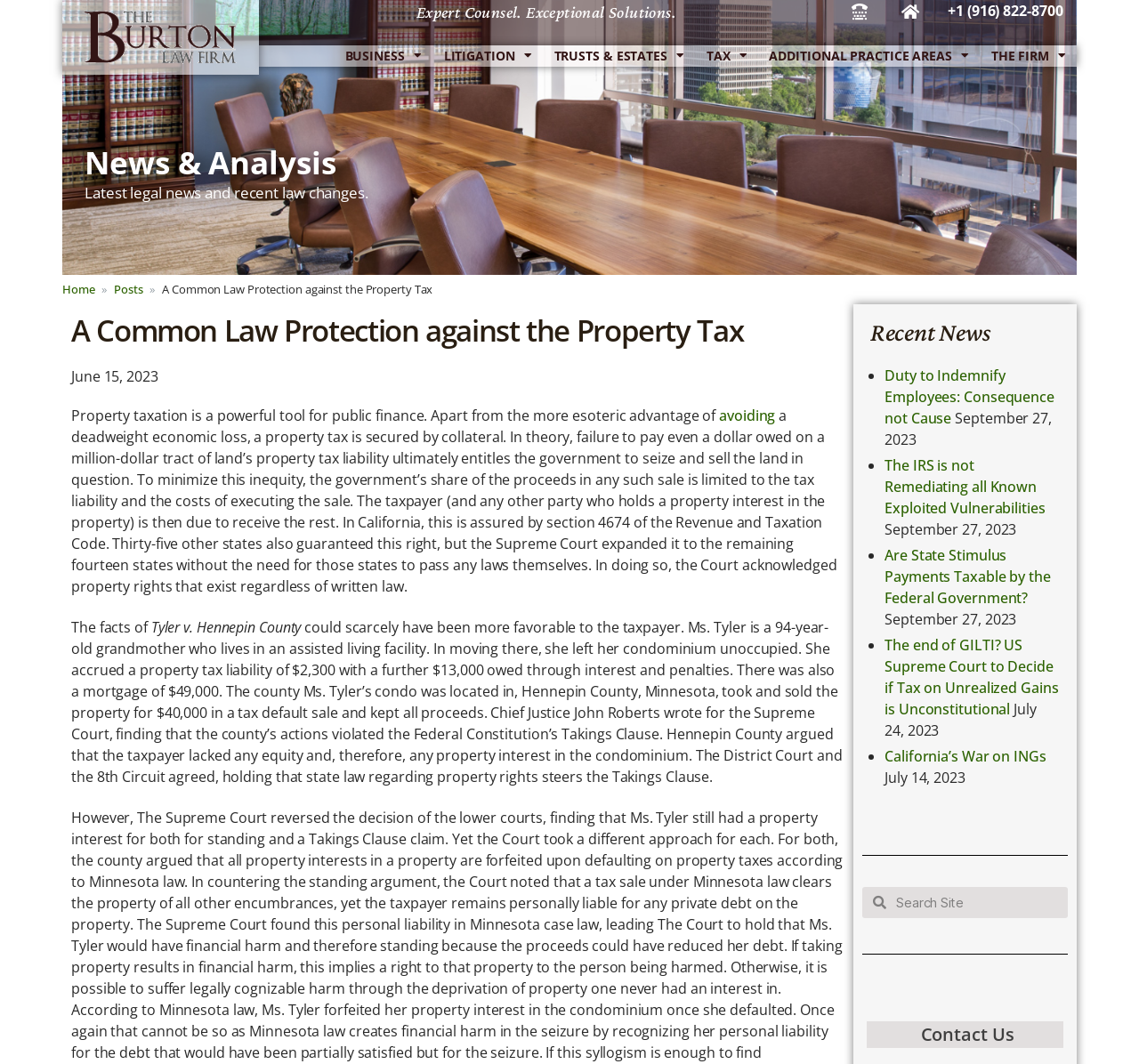Provide an in-depth caption for the elements present on the webpage.

This webpage is about a law firm, specifically the Burton Law Firm, with a focus on property taxation. At the top, there is a navigation menu with links to different practice areas, including Business, Litigation, Trusts & Estates, Tax, and Additional Practice Areas. Below the menu, there is a heading "A Common Law Protection against the Property Tax" followed by a brief description of property taxation and its importance in public finance.

To the left of the heading, there is a section with links to "Home" and "Posts", as well as a static text "News & Analysis" with a brief description of the latest legal news and recent law changes. Below this section, there is a list of recent news articles, each with a title, a brief description, and a date. The articles are listed in a bullet-point format with a "•" symbol preceding each title.

On the right side of the page, there is a search box with a label "Search" where users can input keywords to search for specific content on the website. Below the search box, there is a contact information section with a static text "Contact Us" and a phone number "+1 (916) 822-8700".

The overall layout of the webpage is organized, with clear headings and concise text, making it easy to navigate and find relevant information.